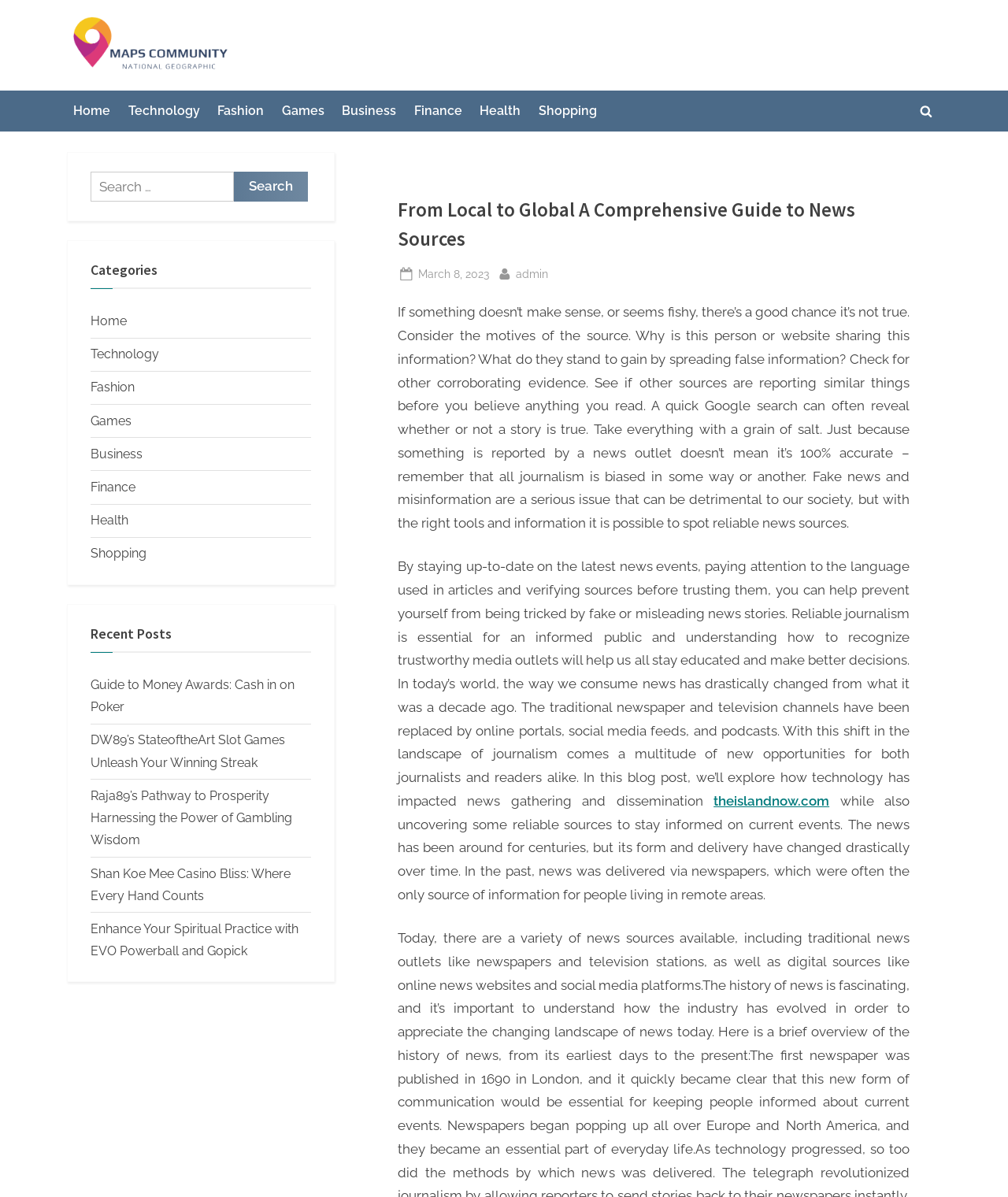Locate the bounding box coordinates of the element that should be clicked to fulfill the instruction: "Read the article posted on March 8, 2023".

[0.415, 0.221, 0.485, 0.237]